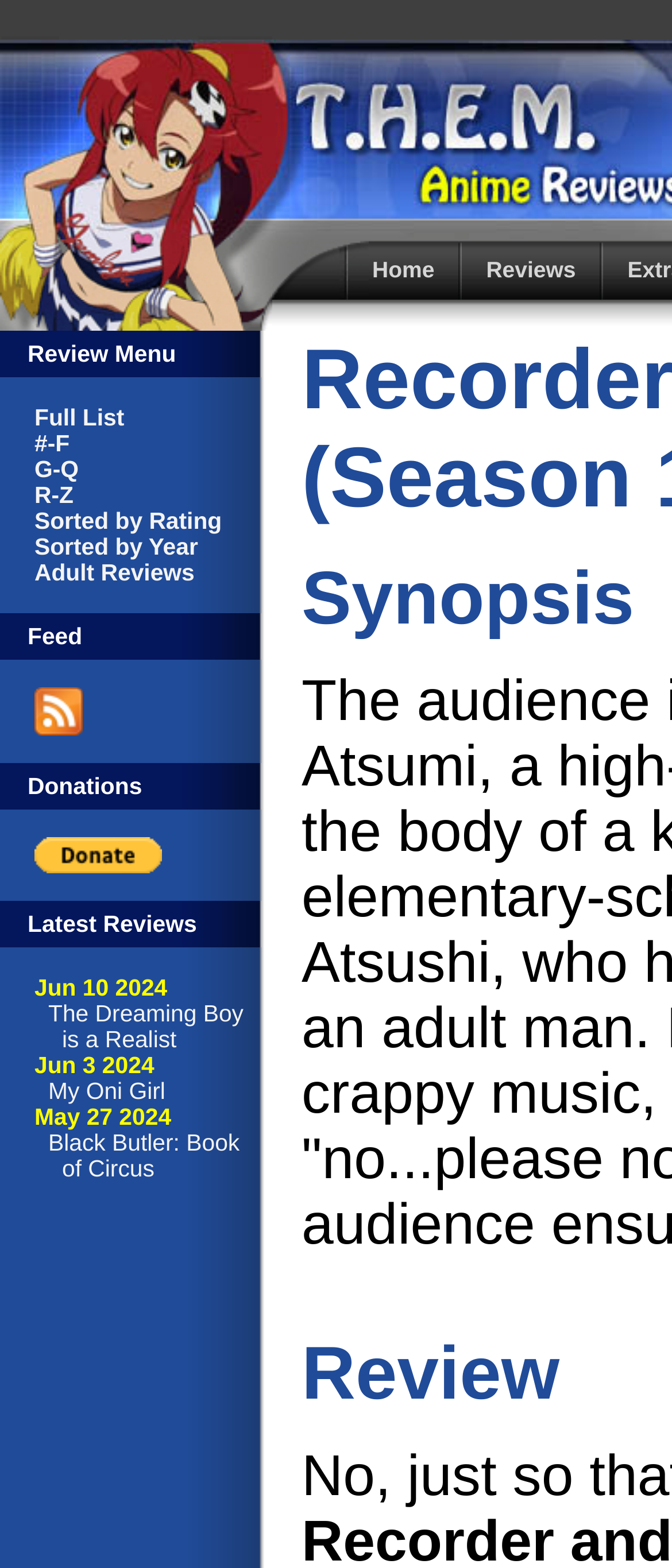Please provide a brief answer to the following inquiry using a single word or phrase:
What is the text of the button in the 'Donations' section?

PayPal - The safer, easier way to pay online!